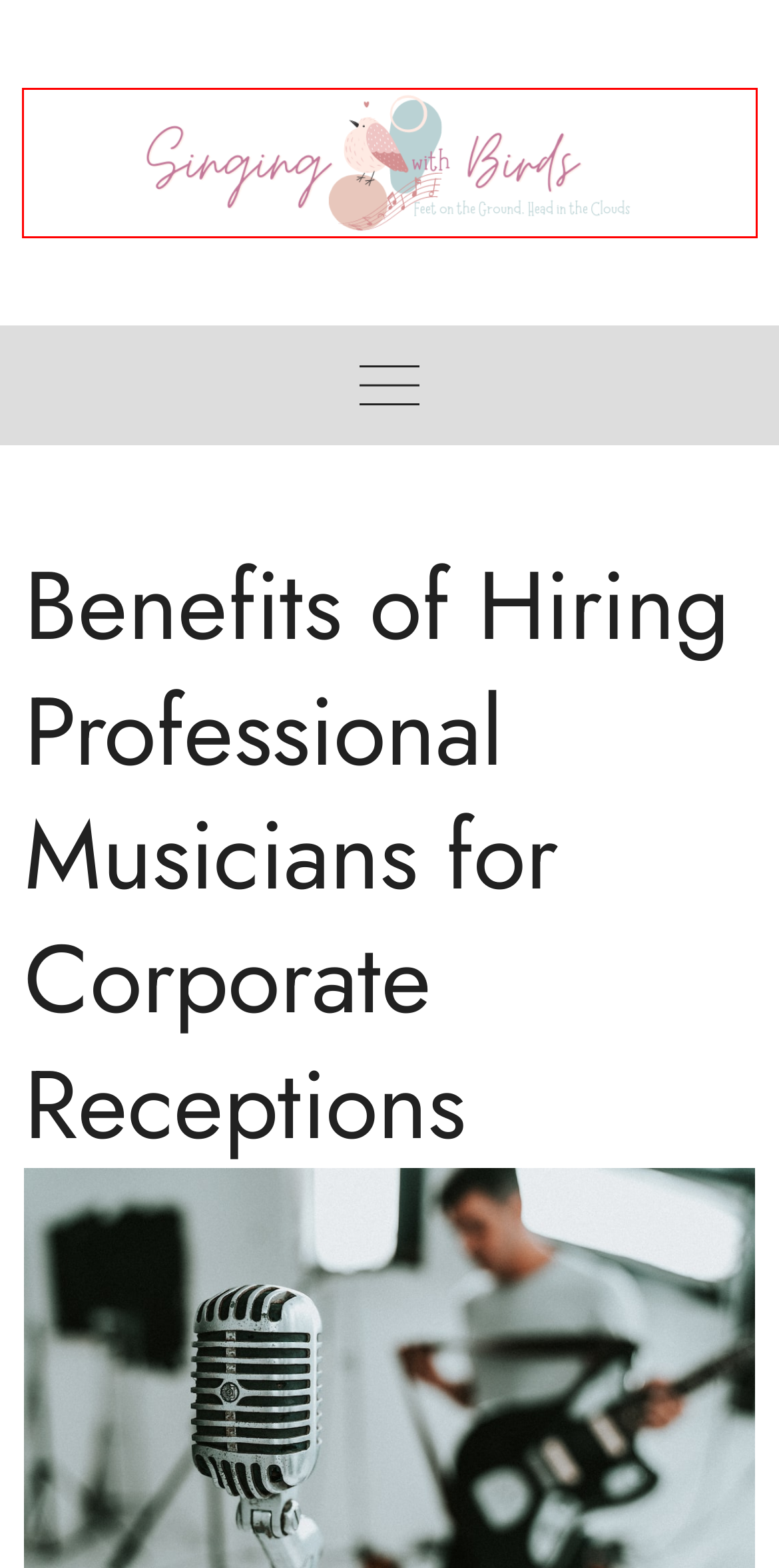You are given a screenshot of a webpage with a red rectangle bounding box around a UI element. Select the webpage description that best matches the new webpage after clicking the element in the bounding box. Here are the candidates:
A. Top Strategies for Managing Household Pests Throughout the Seasons - Singing With Birds
B. Spellbound: How Spells Can Enhance Your Relationships and Love Life - Singing With Birds
C. How to Plan a Corporate Event
D. Singing With Birds - Feet on the ground & head in the clouds
E. How to Respond in the Case of a Mileage Rate Increase - Singing With Birds
F. How to Run a Family-Owned Business - Singing With Birds
G. Mastering Metal Fabrication: A Guide to Techniques, Tools, and Trends - Singing With Birds
H. About — Suite Occasions

D